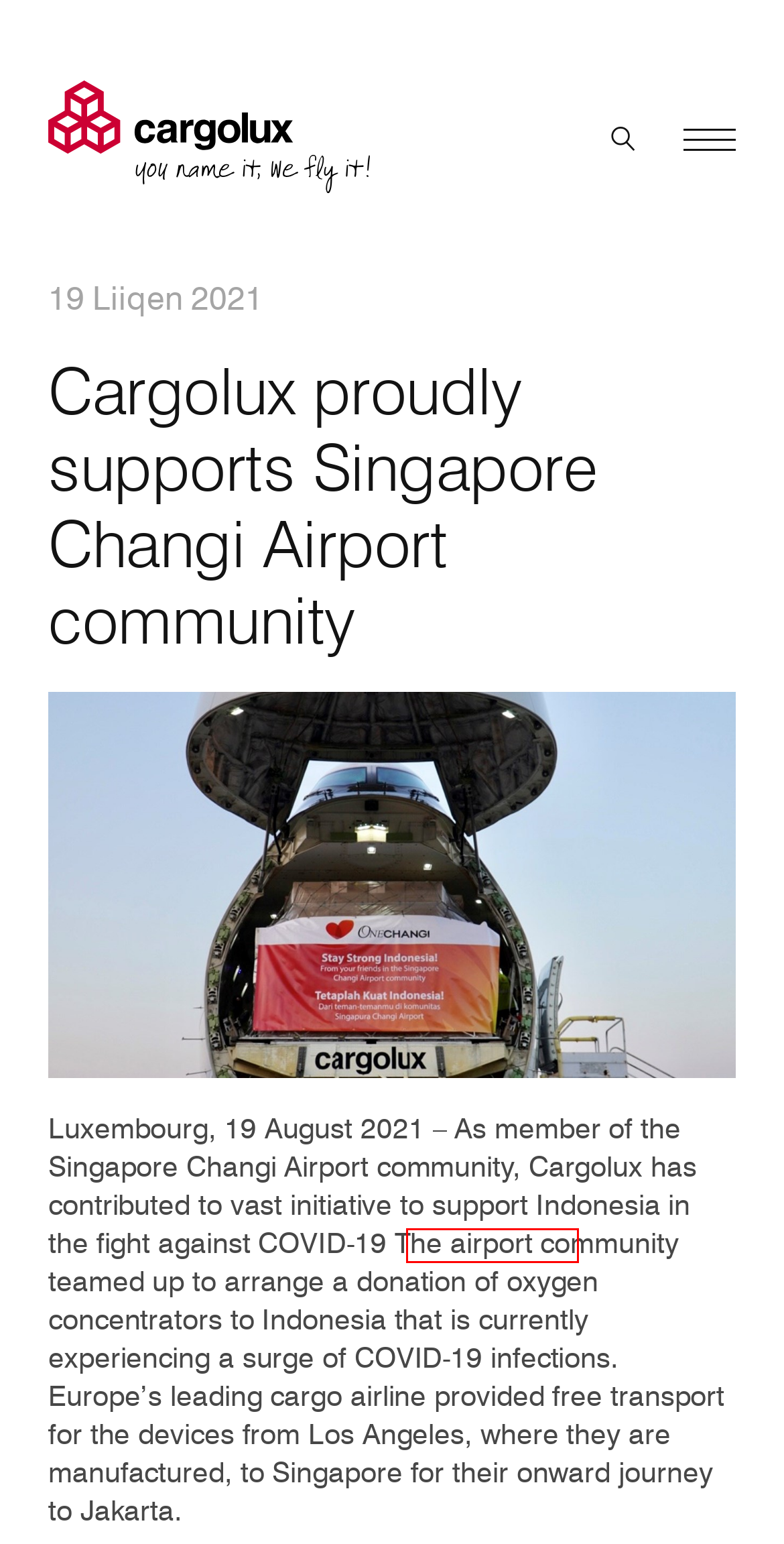Inspect the screenshot of a webpage with a red rectangle bounding box. Identify the webpage description that best corresponds to the new webpage after clicking the element inside the bounding box. Here are the candidates:
A. Our responsibility
B. Products & Services
C. Media releases
D. Flight Crew training
E. Technical training
F. Introducing Cargolux
G. Fleet & equipment
H. Cargolux Charter

C